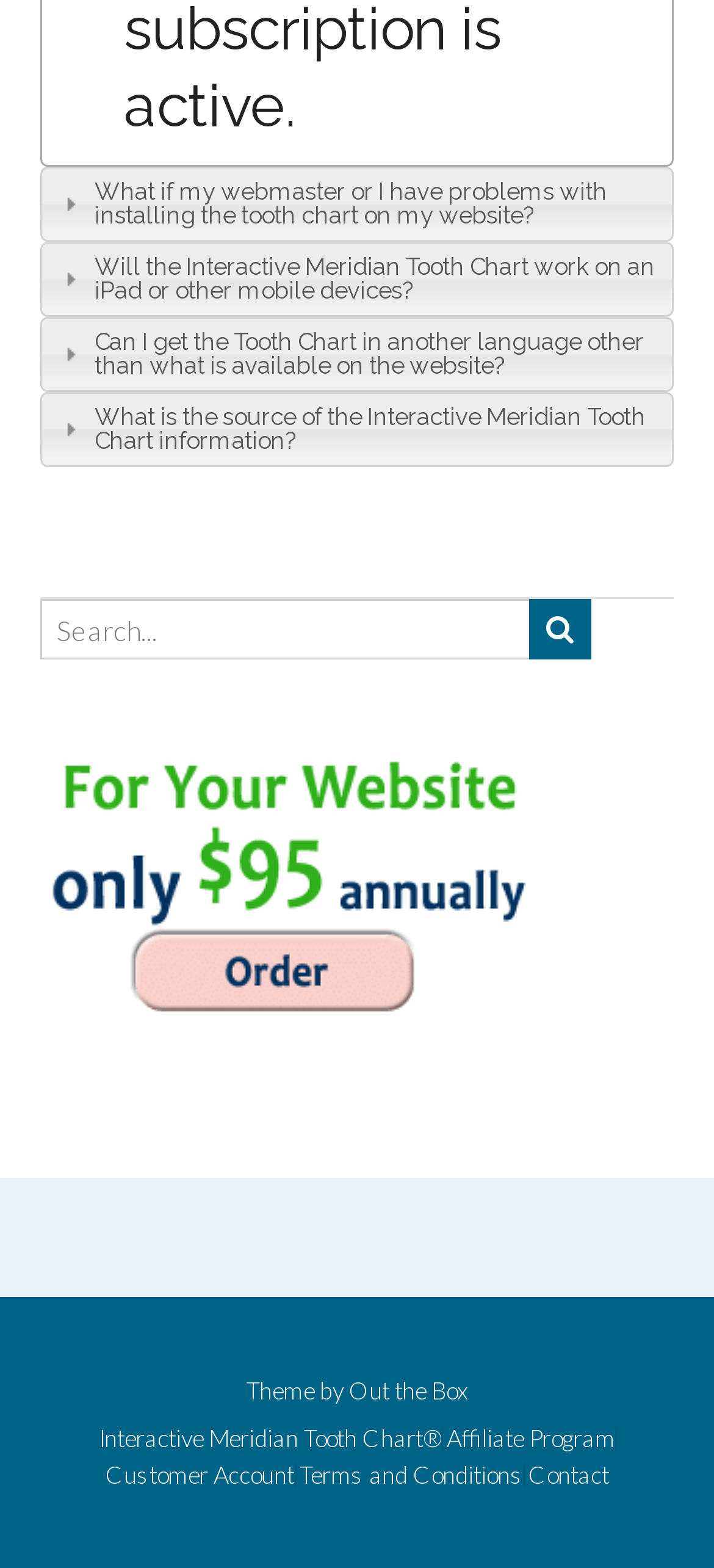Are there any affiliate programs available?
Please craft a detailed and exhaustive response to the question.

I can see a link labeled 'Affiliate Program' at the bottom of the webpage, which suggests that there are affiliate programs available for users.